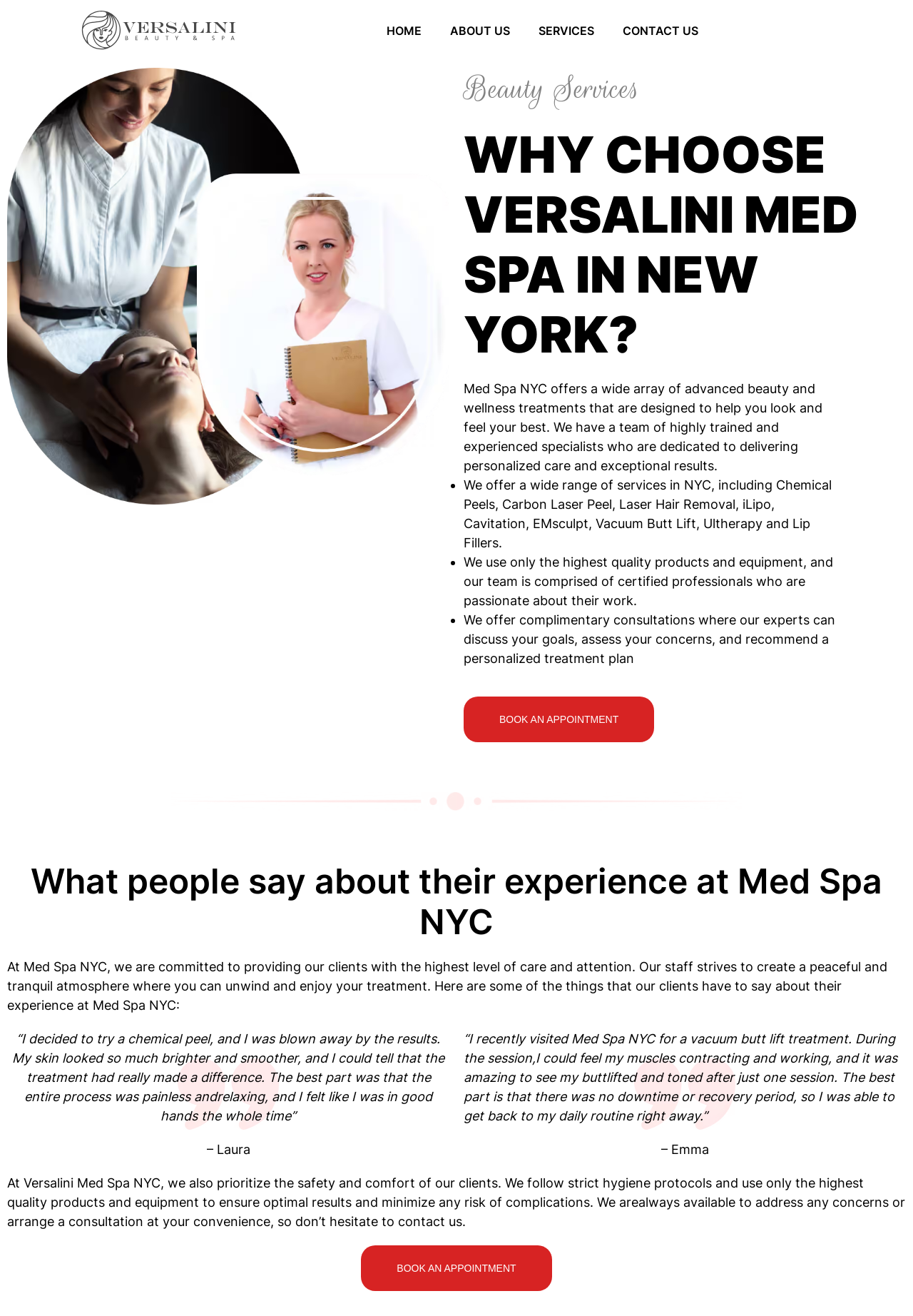Answer the question with a brief word or phrase:
What do clients say about their experience at Med Spa NYC?

Positive reviews